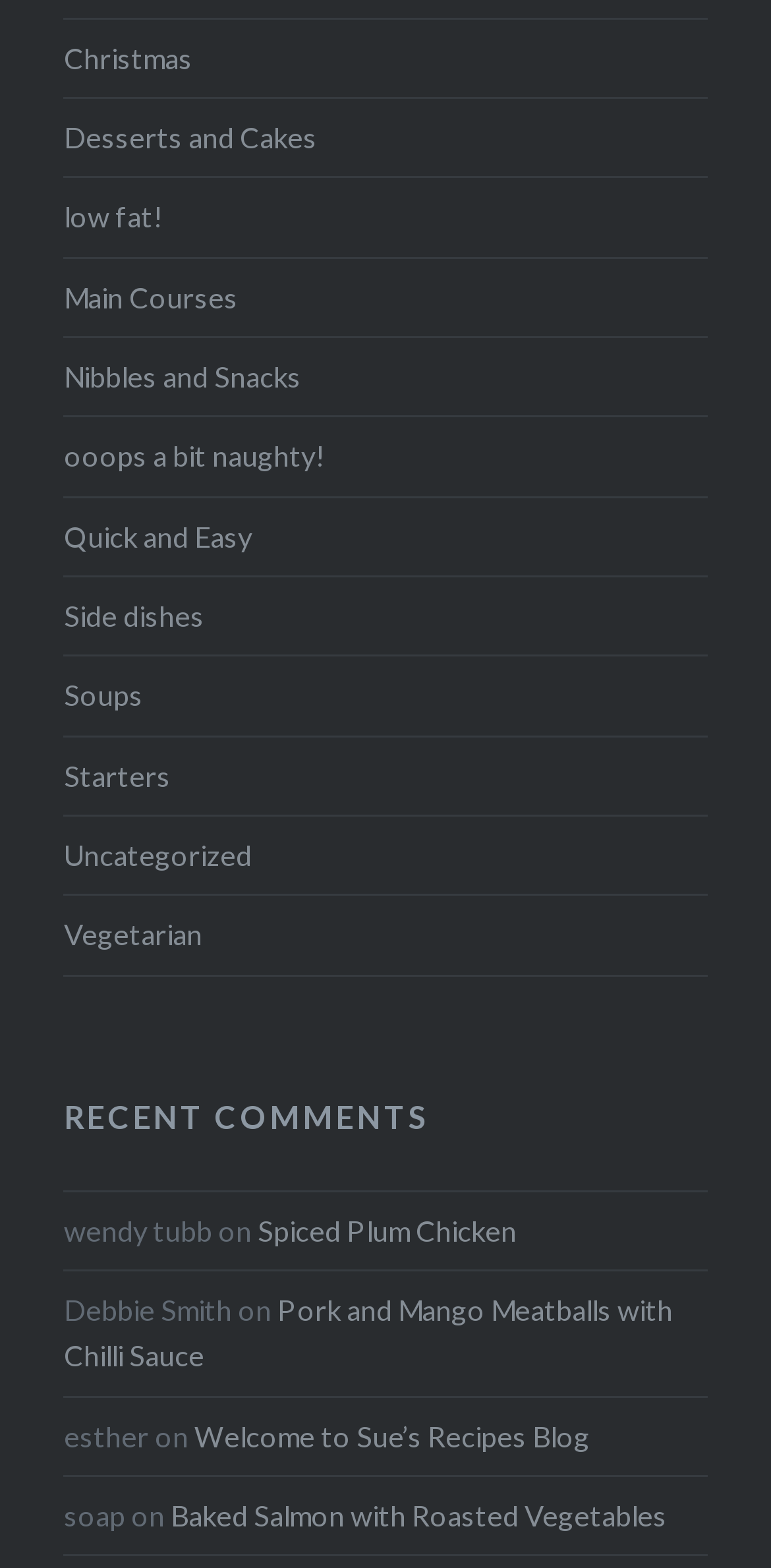What is the name of the author who commented on 'Pork and Mango Meatballs with Chilli Sauce'?
Provide a short answer using one word or a brief phrase based on the image.

Debbie Smith